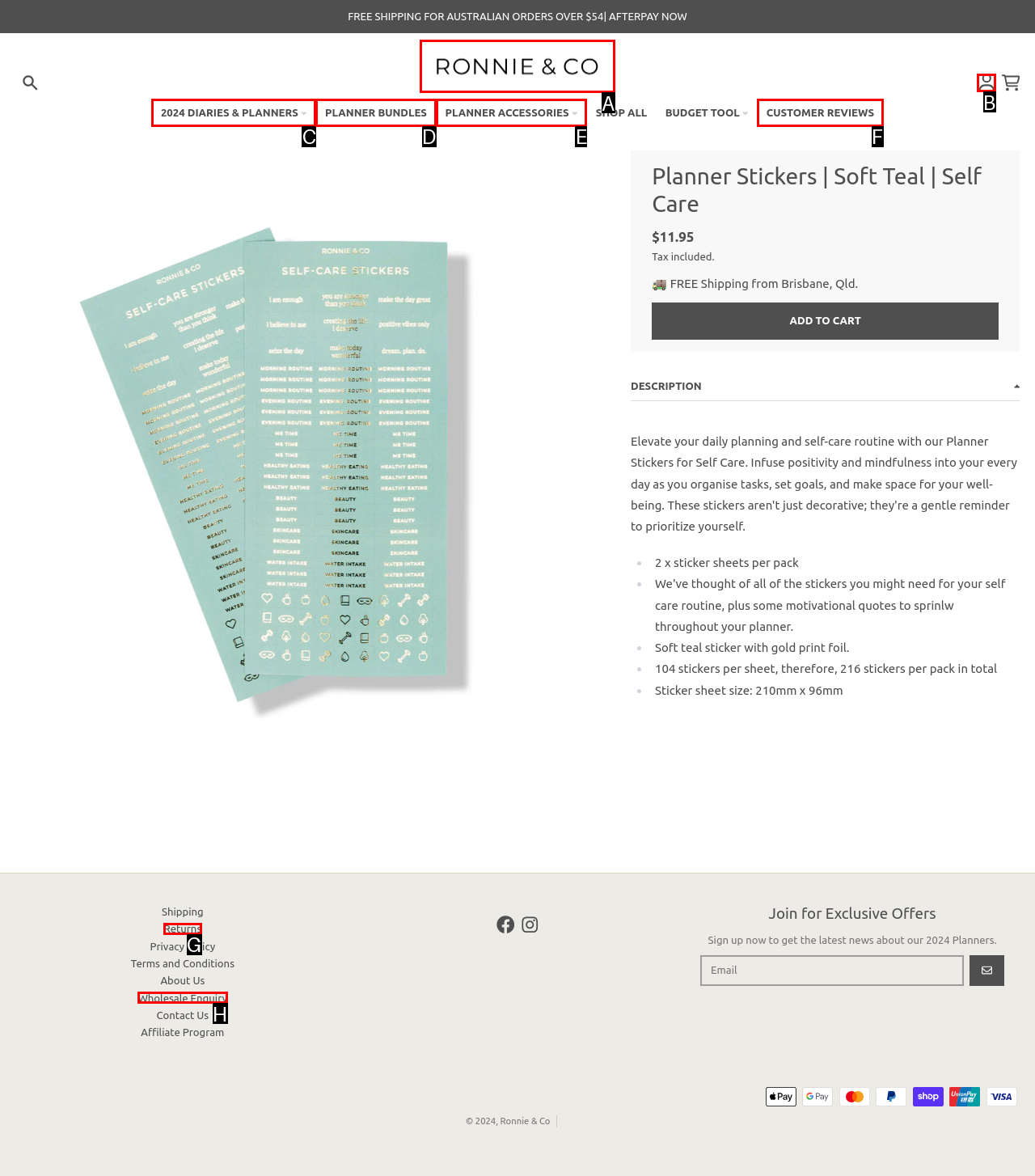Tell me which one HTML element I should click to complete this task: Go to Ronnie & Co homepage Answer with the option's letter from the given choices directly.

A